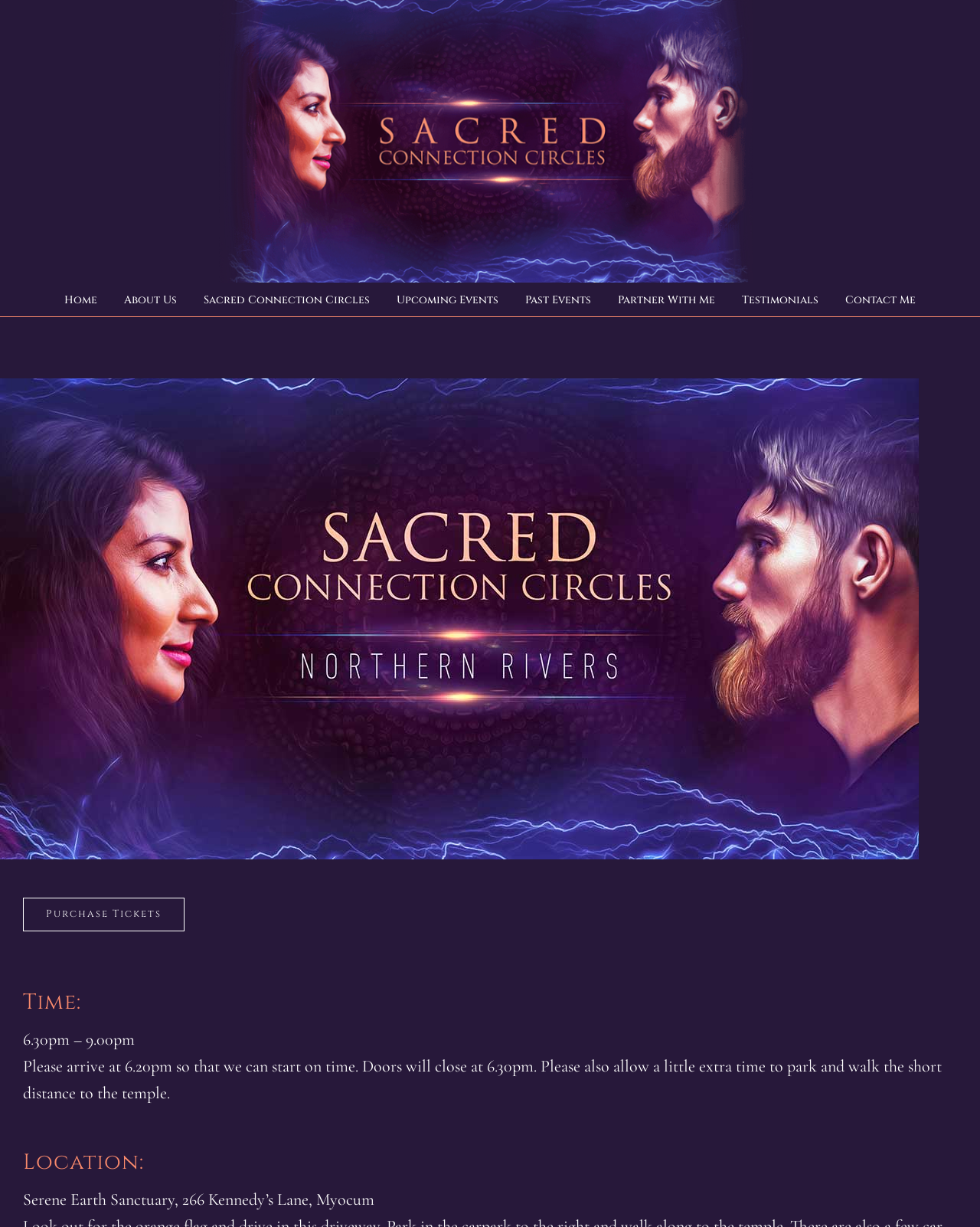What is the recommended arrival time?
Provide a well-explained and detailed answer to the question.

I found the recommended arrival time by looking at the text 'Please arrive at 6.20pm so that we can start on time.' which is located below the event time information.